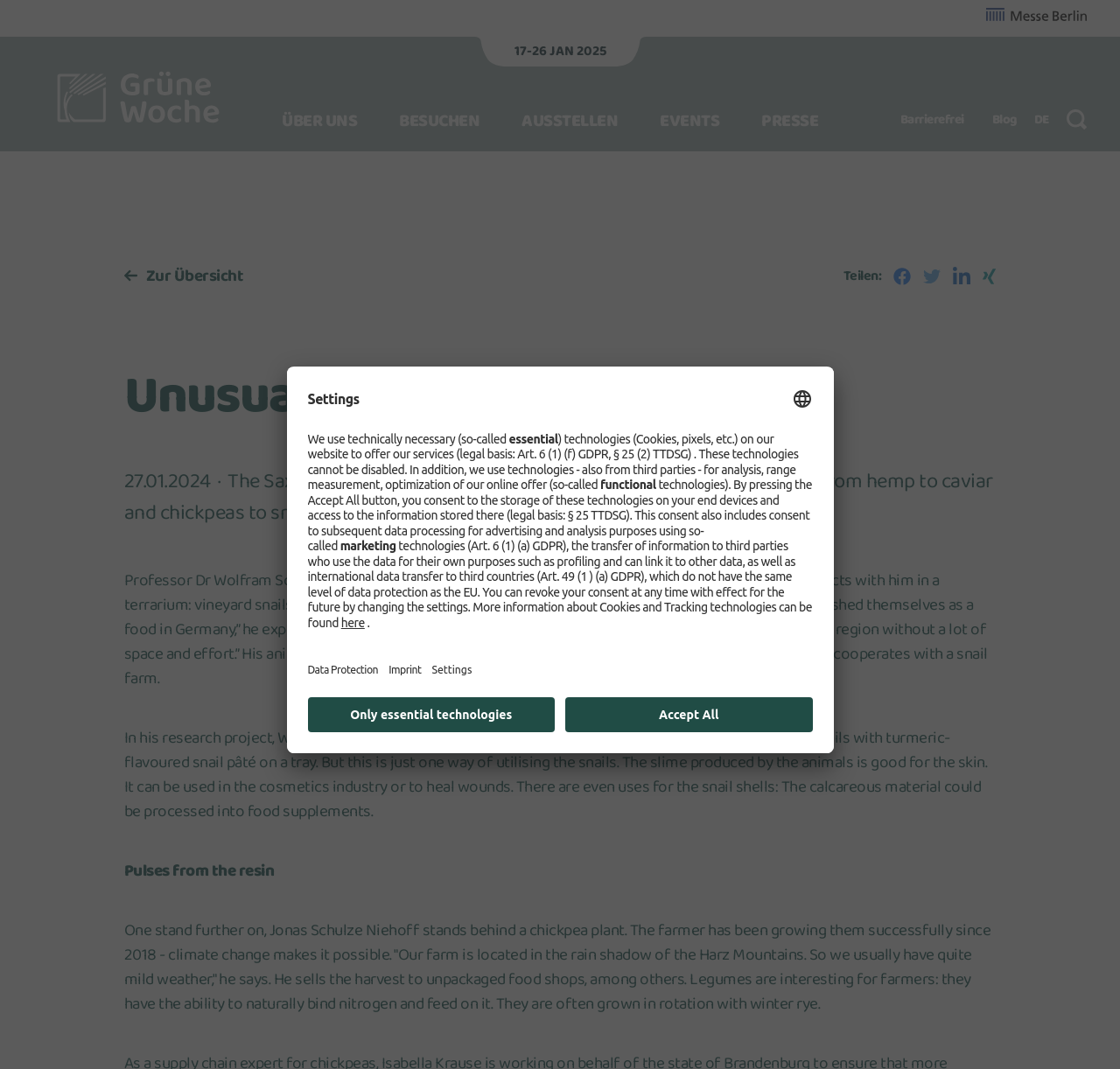Extract the bounding box for the UI element that matches this description: "parent_node: Teilen: title="LinkedIn"".

[0.851, 0.249, 0.867, 0.268]